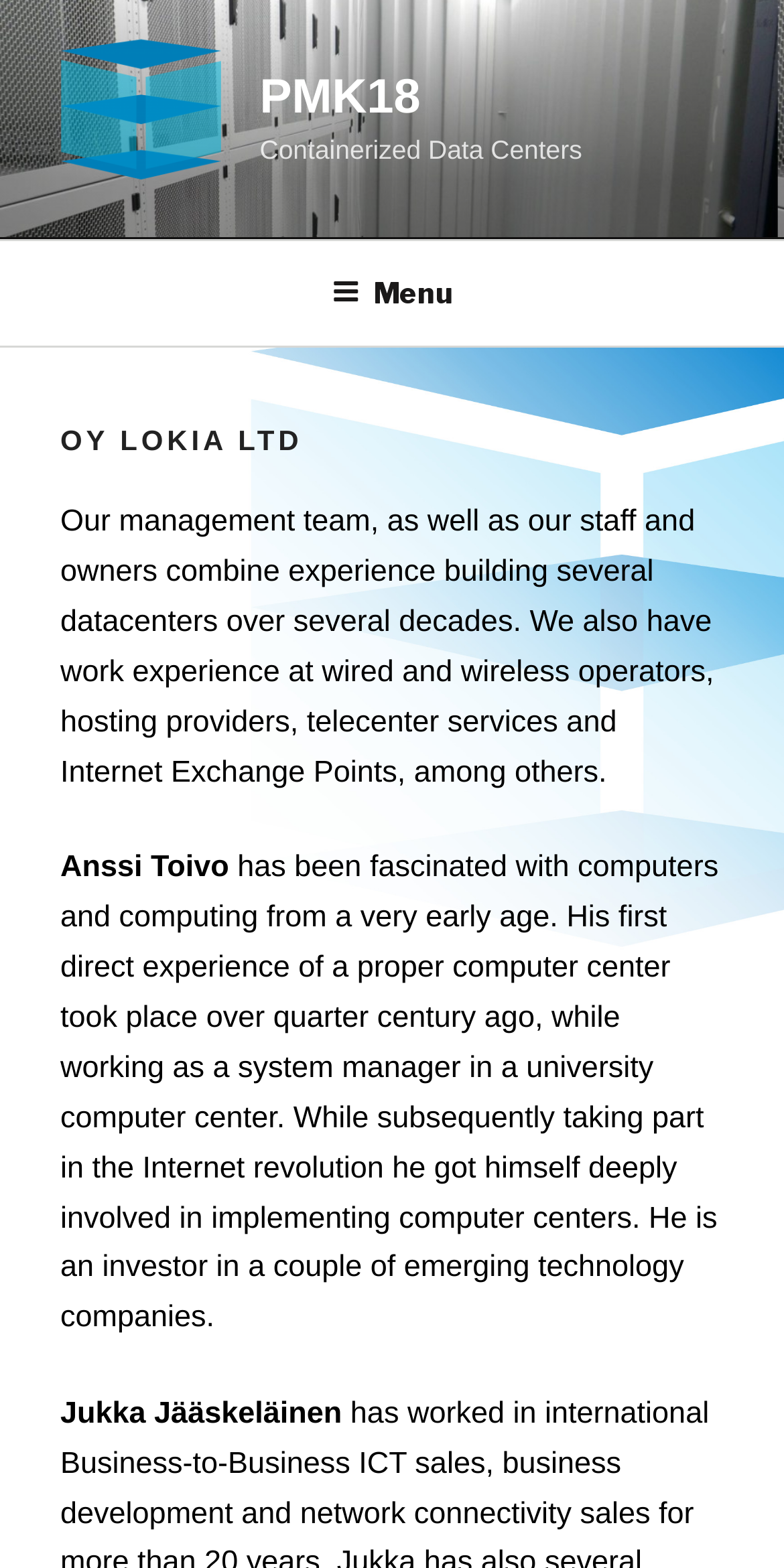Give a detailed explanation of the elements present on the webpage.

The webpage is about Oy Lokia Ltd, specifically highlighting their expertise in containerized data centers. At the top of the page, there is a large image with the text "PMK18" and a link with the same text. Below this, there is a link "PMK18" again, accompanied by a smaller image with the same text. 

To the right of these elements, the text "Containerized Data Centers" is displayed. 

Below these top elements, there is a navigation menu labeled "Top Menu" that spans the entire width of the page. Within this menu, there is a button labeled "Menu" that, when expanded, reveals a dropdown menu. 

The dropdown menu contains a header with the company name "OY LOKIA LTD" and a brief description of the company's management team, staff, and owners, highlighting their extensive experience in building data centers and working with various operators and providers. 

Below this description, there are three paragraphs of text about Anssi Toivo, a key figure in the company, detailing his early experiences with computers and his involvement in implementing computer centers. 

Finally, there is a mention of Jukka Jääskeläinen, likely another important figure in the company.